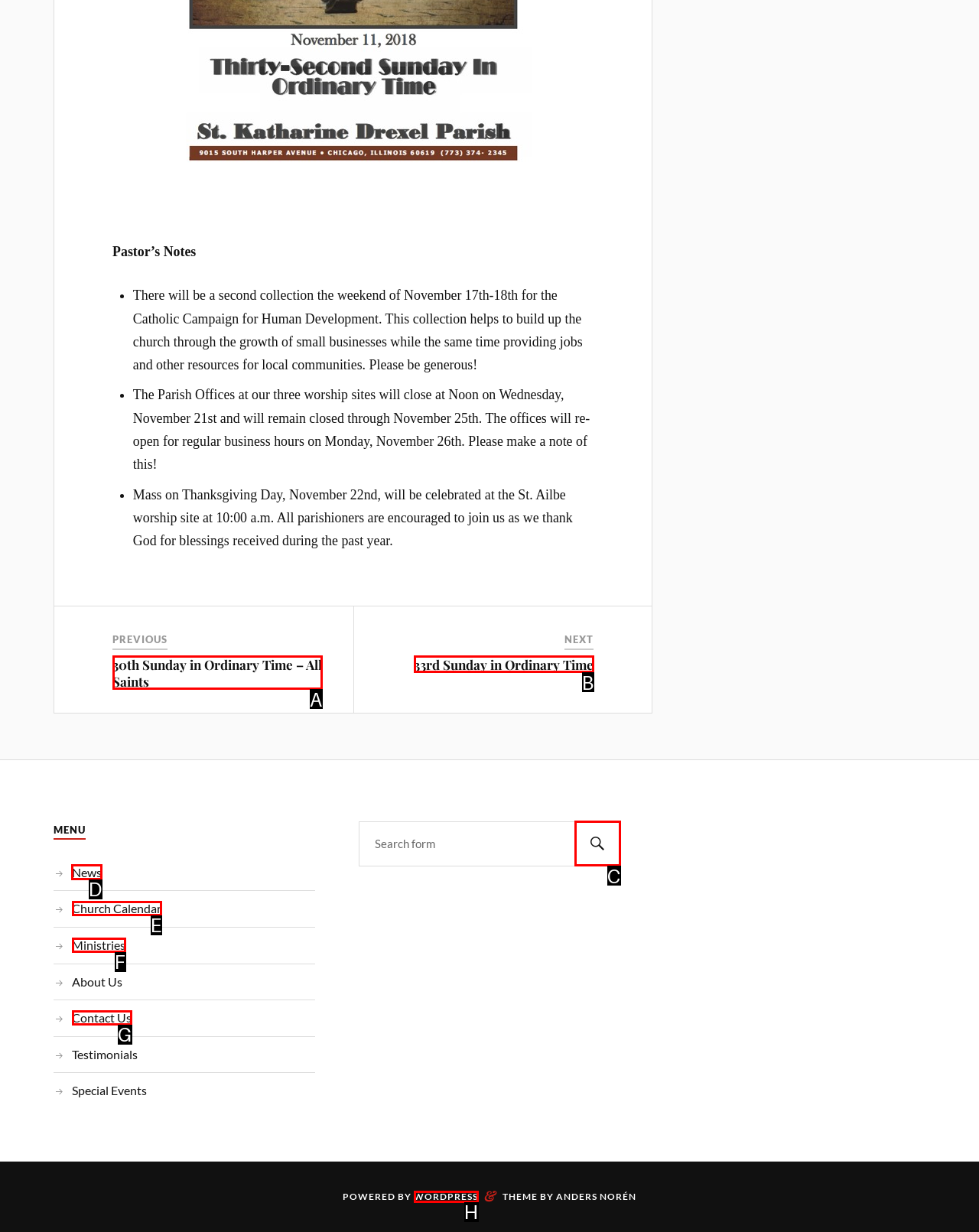Identify the correct UI element to click on to achieve the following task: Click on the 'News' link Respond with the corresponding letter from the given choices.

D